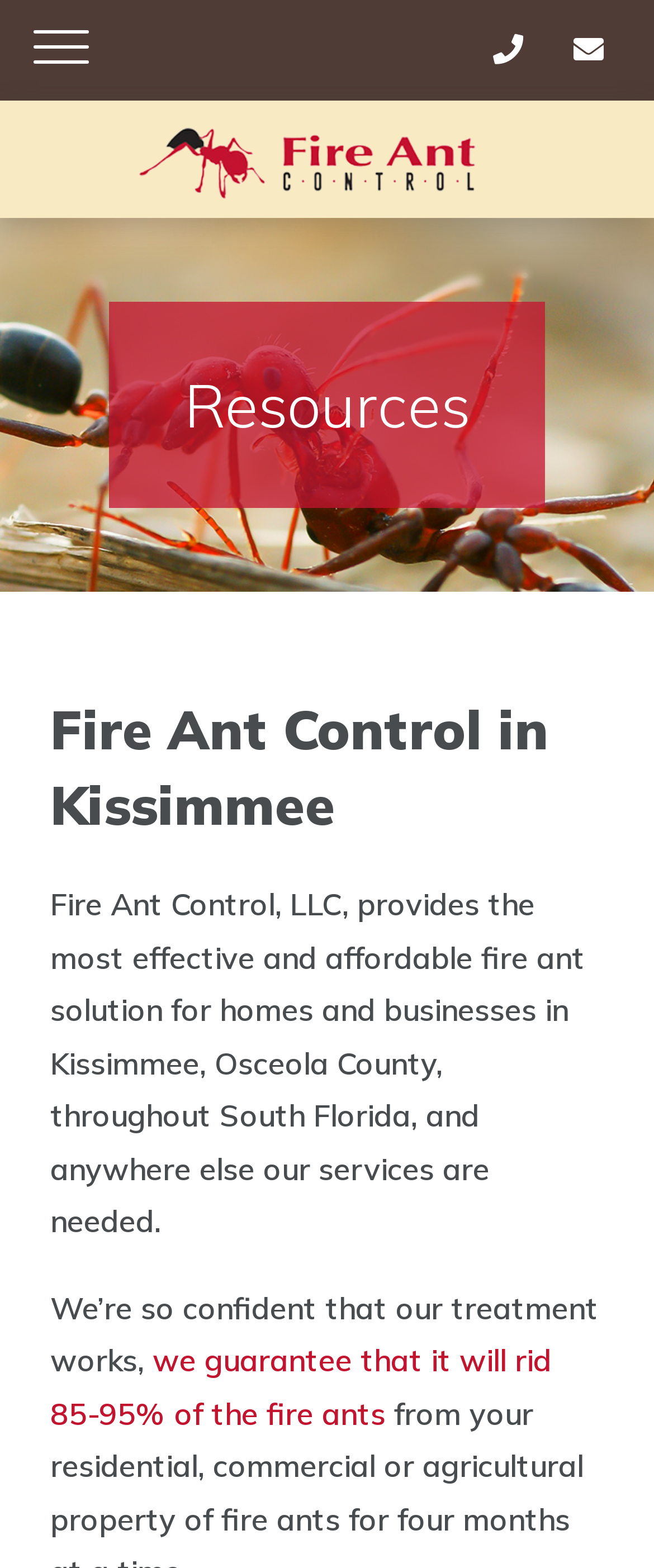What is the company name?
Examine the webpage screenshot and provide an in-depth answer to the question.

The company name can be found in the StaticText element which describes the company's services, stating 'Fire Ant Control, LLC, provides the most effective and affordable fire ant solution...'.